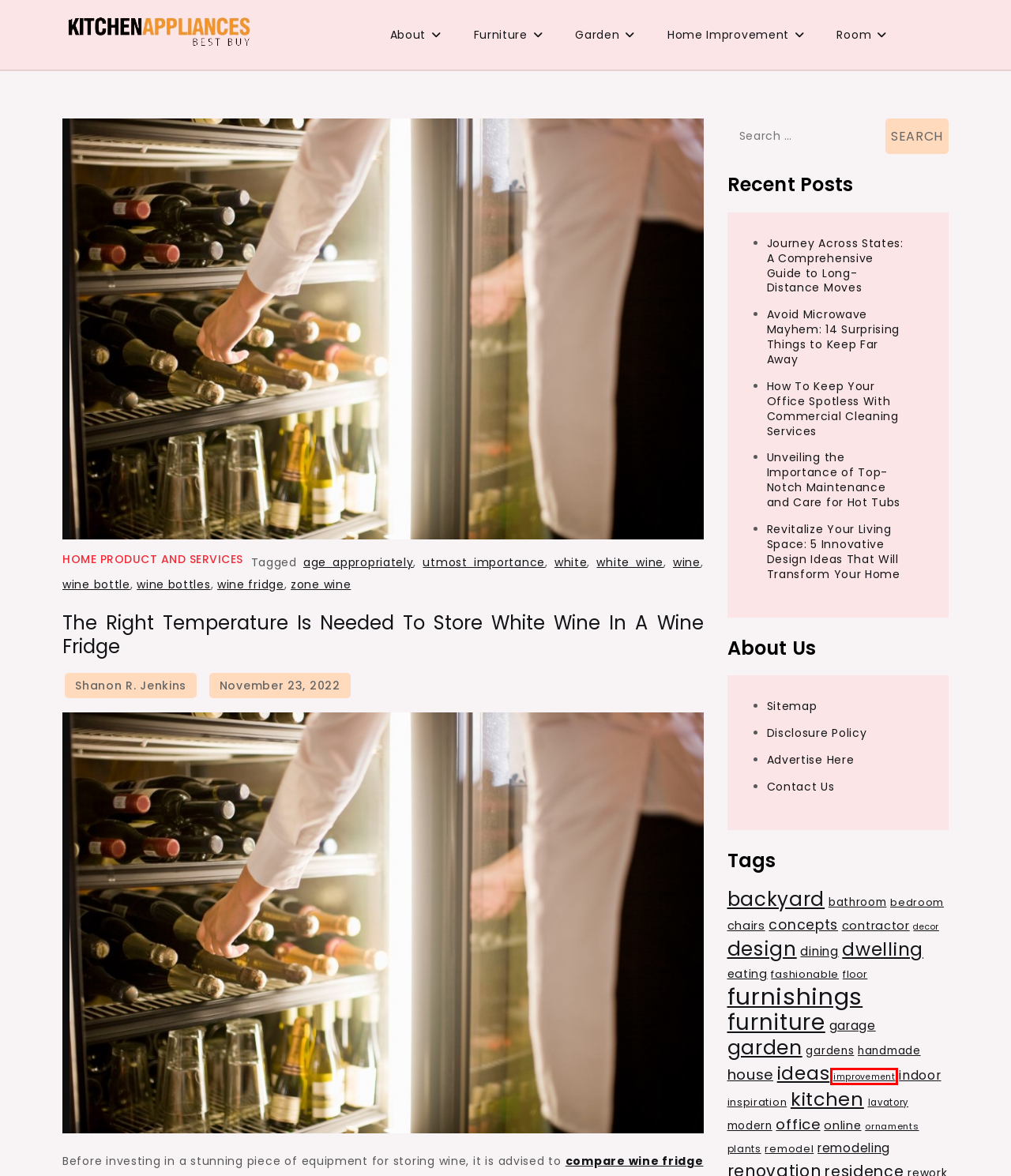You are given a screenshot of a webpage with a red rectangle bounding box around a UI element. Select the webpage description that best matches the new webpage after clicking the element in the bounding box. Here are the candidates:
A. Disclosure Policy - Kitchen Appliances Best Buy
B. wine Archives - Kitchen Appliances Best Buy
C. modern Archives - Kitchen Appliances Best Buy
D. remodel Archives - Kitchen Appliances Best Buy
E. handmade Archives - Kitchen Appliances Best Buy
F. improvement Archives - Kitchen Appliances Best Buy
G. kitchen Archives - Kitchen Appliances Best Buy
H. Garden Archives - Kitchen Appliances Best Buy

F